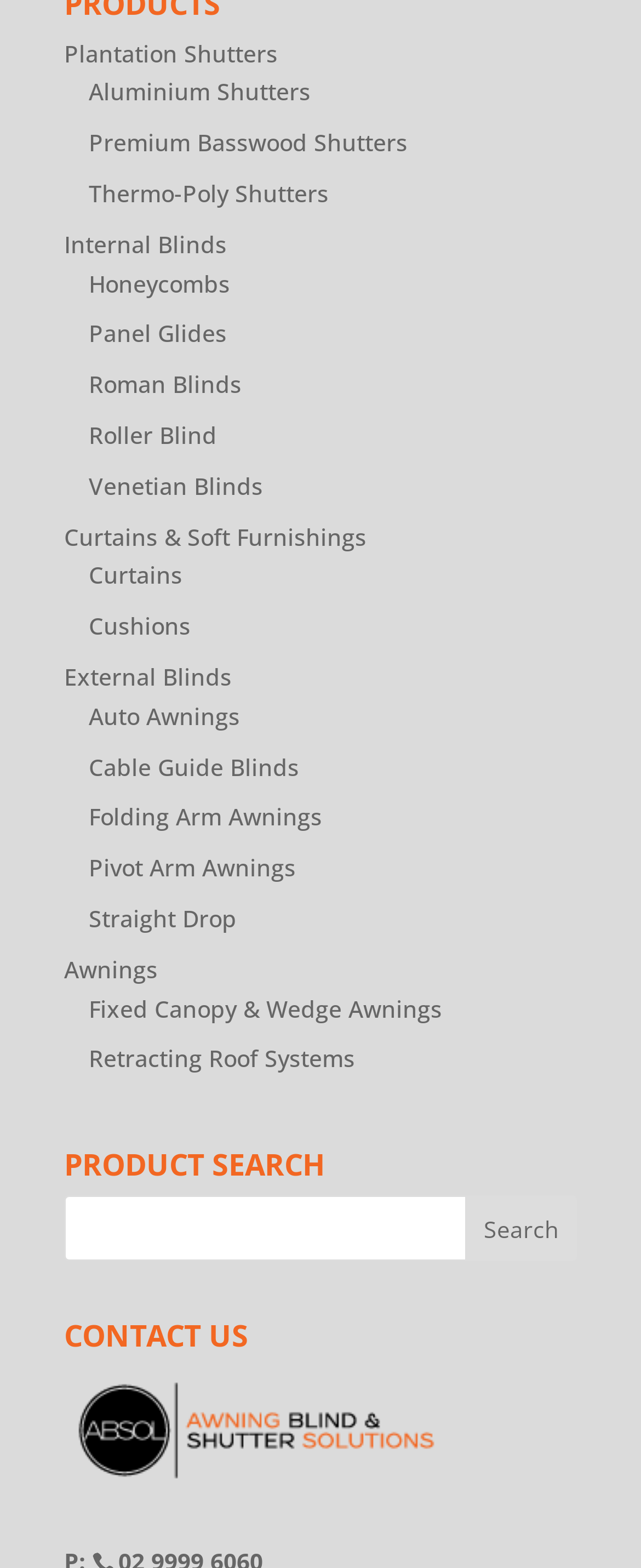Please locate the clickable area by providing the bounding box coordinates to follow this instruction: "View Curtains & Soft Furnishings".

[0.1, 0.332, 0.572, 0.352]